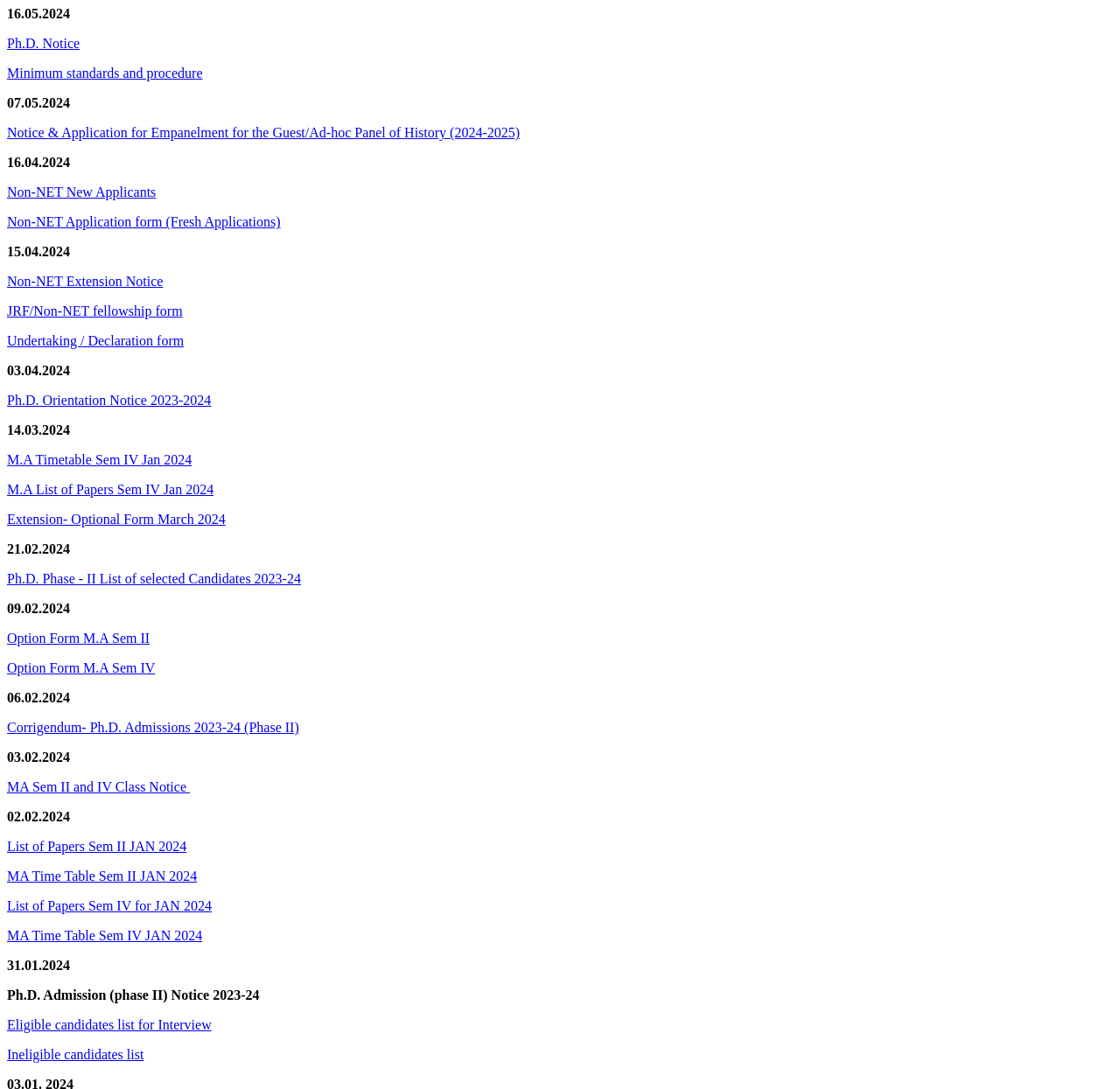Please identify the bounding box coordinates of the element I should click to complete this instruction: 'Access Ph.D. Orientation Notice 2023-2024'. The coordinates should be given as four float numbers between 0 and 1, like this: [left, top, right, bottom].

[0.006, 0.361, 0.189, 0.375]